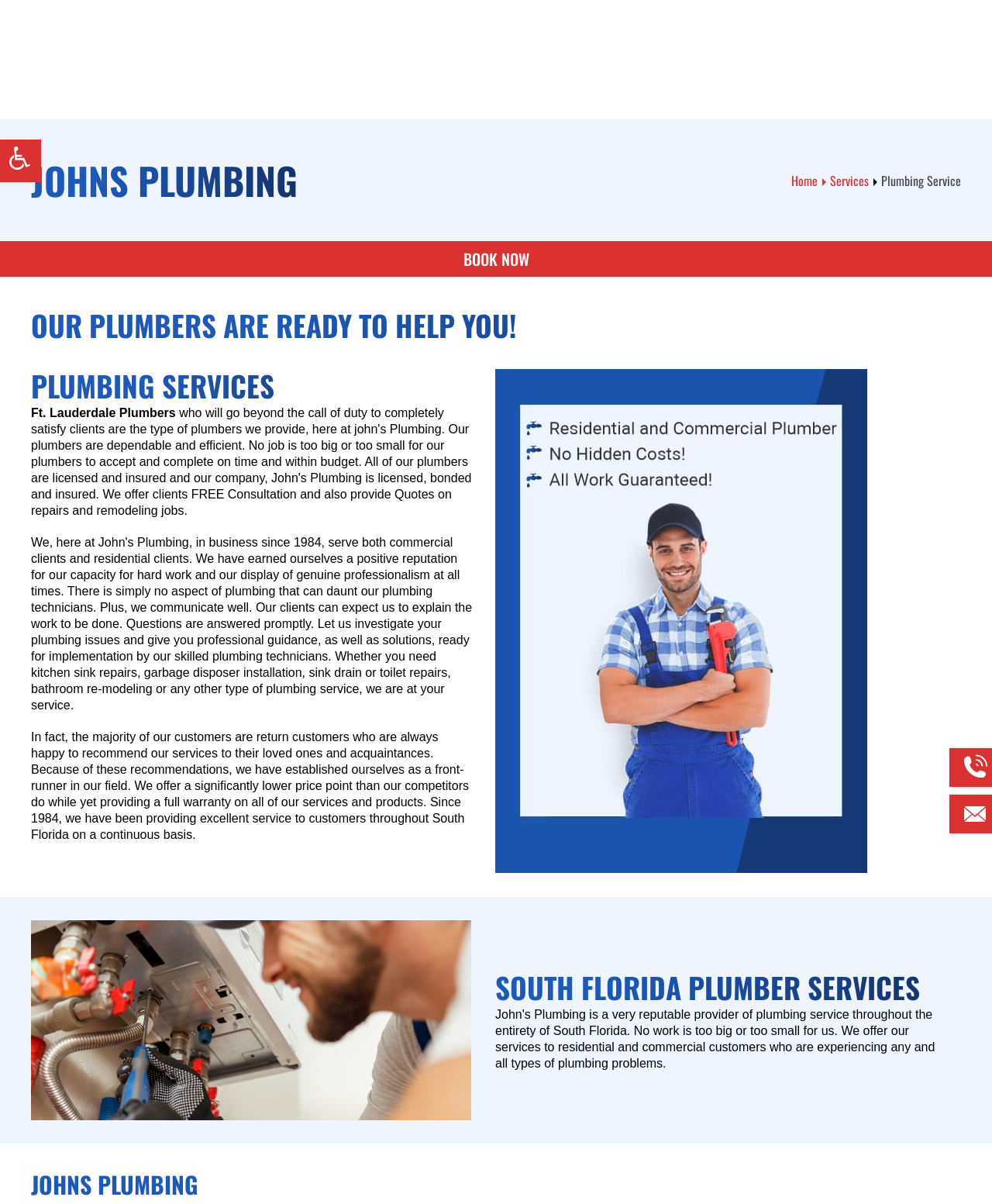Write a detailed summary of the webpage.

The webpage is about John's Plumbing, a plumbing service company based in Ft Lauderdale. At the top, there is a large heading "JOHNS PLUMBING" followed by a navigation menu with links to "Home", "Services", and "Plumbing Service". Below the navigation menu, there is a prominent call-to-action button "BOOK NOW" that spans the entire width of the page.

Further down, there is a heading "OUR PLUMBERS ARE READY TO HELP YOU!" followed by another heading "PLUMBING SERVICES". Below these headings, there is a brief description of the company, "Ft. Lauderdale Plumbers", and a paragraph of text that summarizes the company's services, highlighting their competitive pricing, full warranty, and long history of excellent service in South Florida.

To the right of this text, there is an image of "Johns Plumbing South Florida". Below this image, there is a heading "SOUTH FLORIDA PLUMBER SERVICES". At the very bottom of the page, there is a repeated heading "JOHNS PLUMBING" with two images, one for "Call Johns Plumbing For Same-Day Service" and another for "Contact Johns Plumbing". Additionally, there is a small image of "Accessibility" at the top left corner of the page.